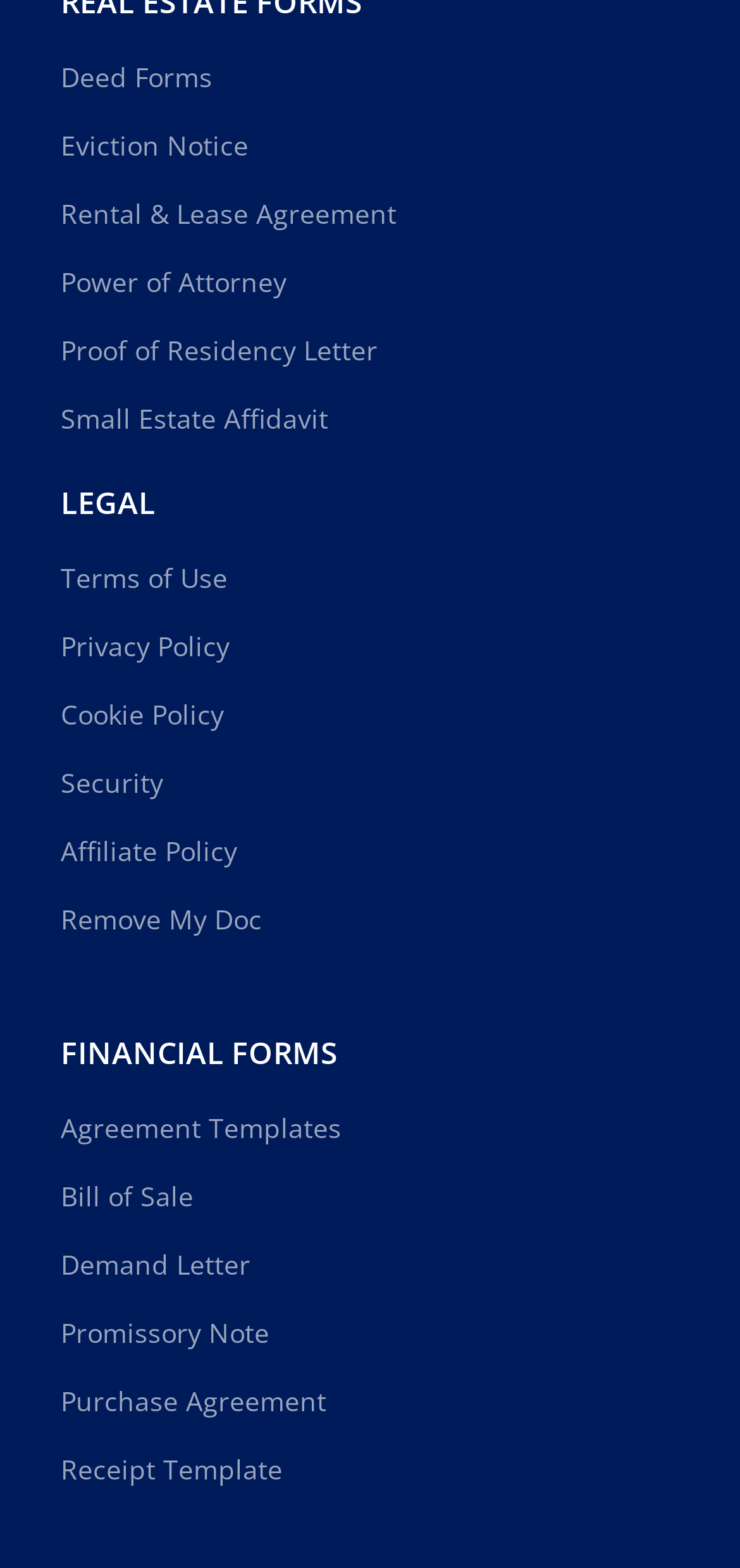What is the last financial form listed?
Please elaborate on the answer to the question with detailed information.

I looked at the list of financial forms and found the last one, which is 'Receipt Template', located at the bottom of the list.